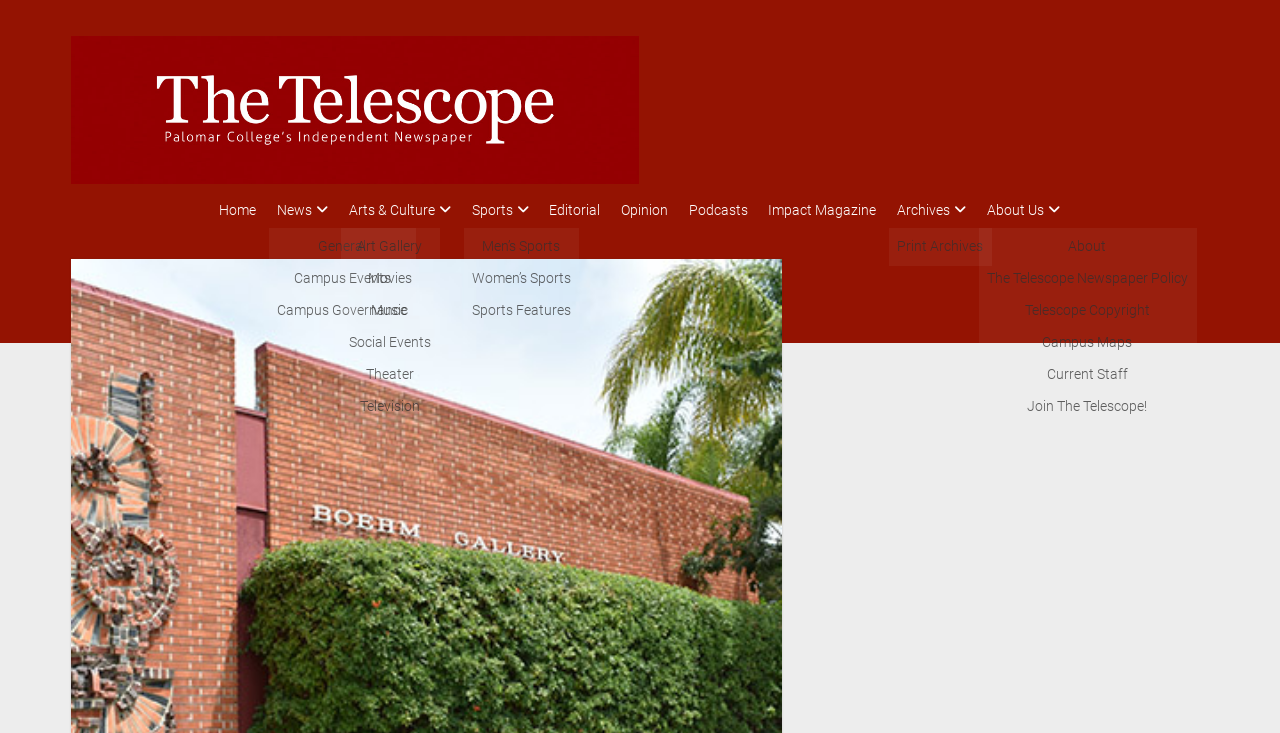Specify the bounding box coordinates of the area that needs to be clicked to achieve the following instruction: "Explore Arts & Culture section".

[0.245, 0.27, 0.337, 0.305]